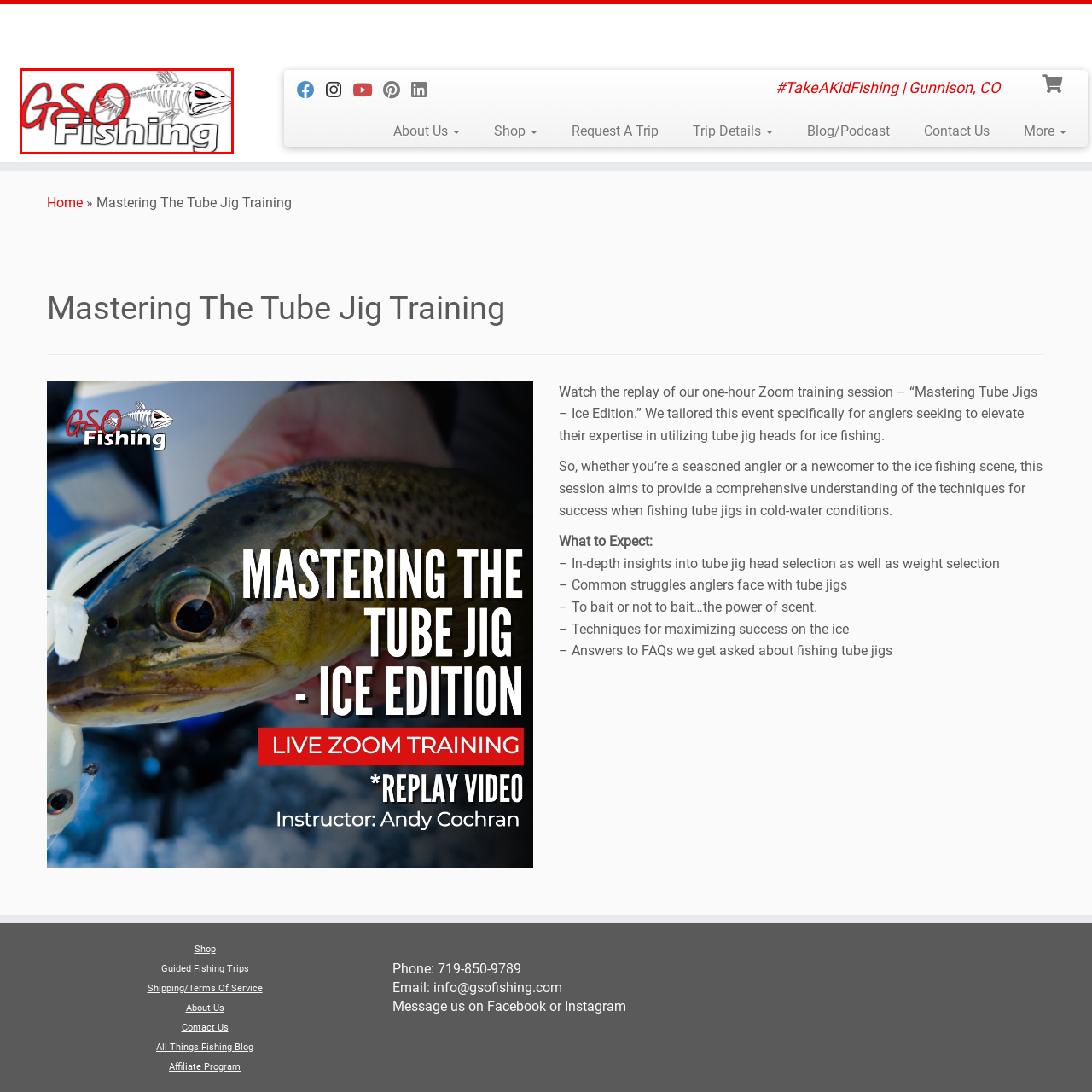Carefully analyze the image within the red boundary and describe it extensively.

The image features the logo of "GSO Fishing," prominently displaying the brand name in a stylized font. The "GSO" is rendered in bold, red letters, creating a striking visual impact, while the word "Fishing" appears in a contrasting, sleek, gray font. Accompanying the text is an illustration of a fish skeleton, characterized by an intricate design and red eyes, adding a dynamic element that conveys the brand’s focus on fishing and outdoor adventure. This logo signifies GSO Fishing's commitment to providing premium guided fishing trips and training, appealing to both novice and experienced anglers.